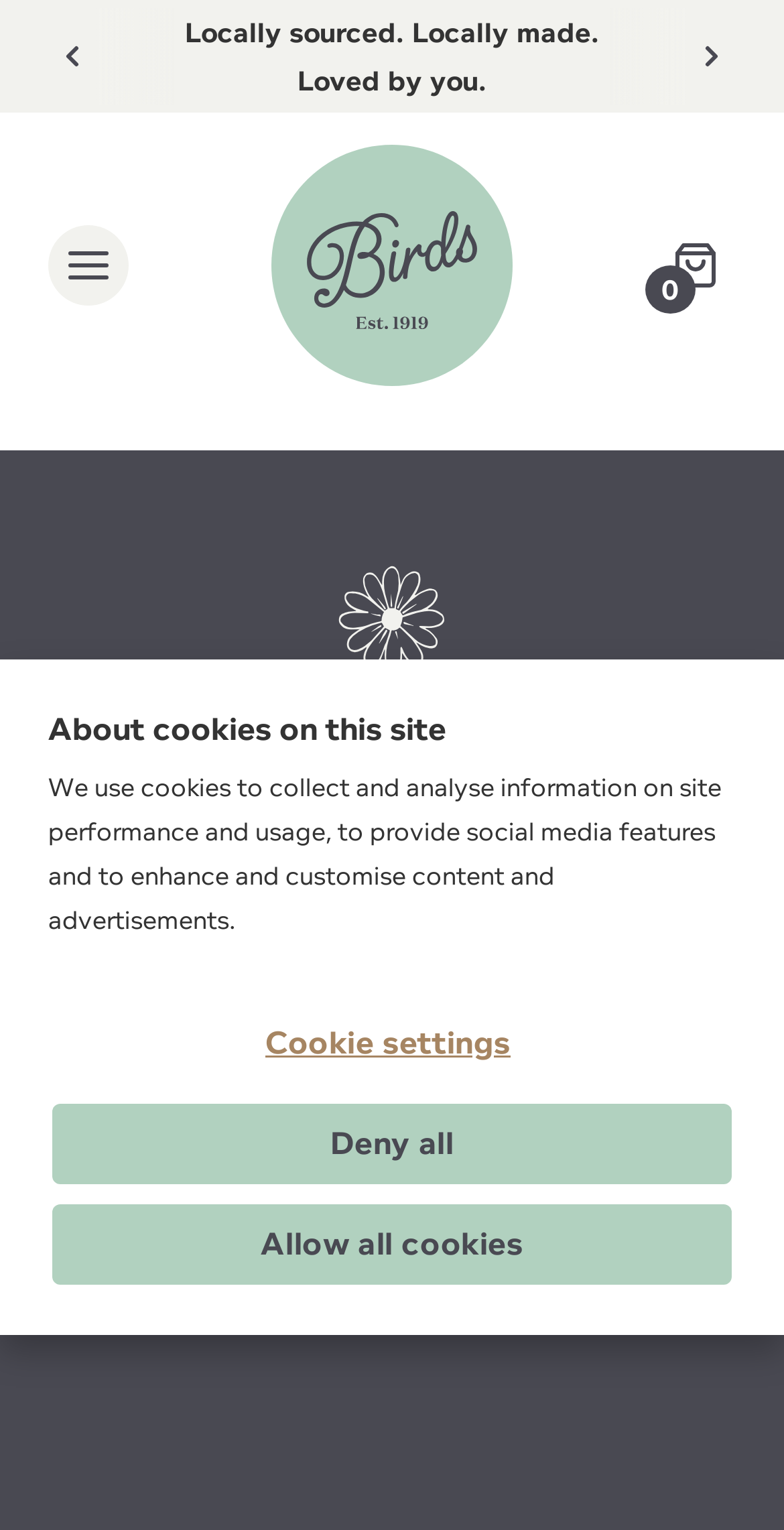Locate the bounding box of the user interface element based on this description: "Allow all cookies".

[0.067, 0.787, 0.933, 0.84]